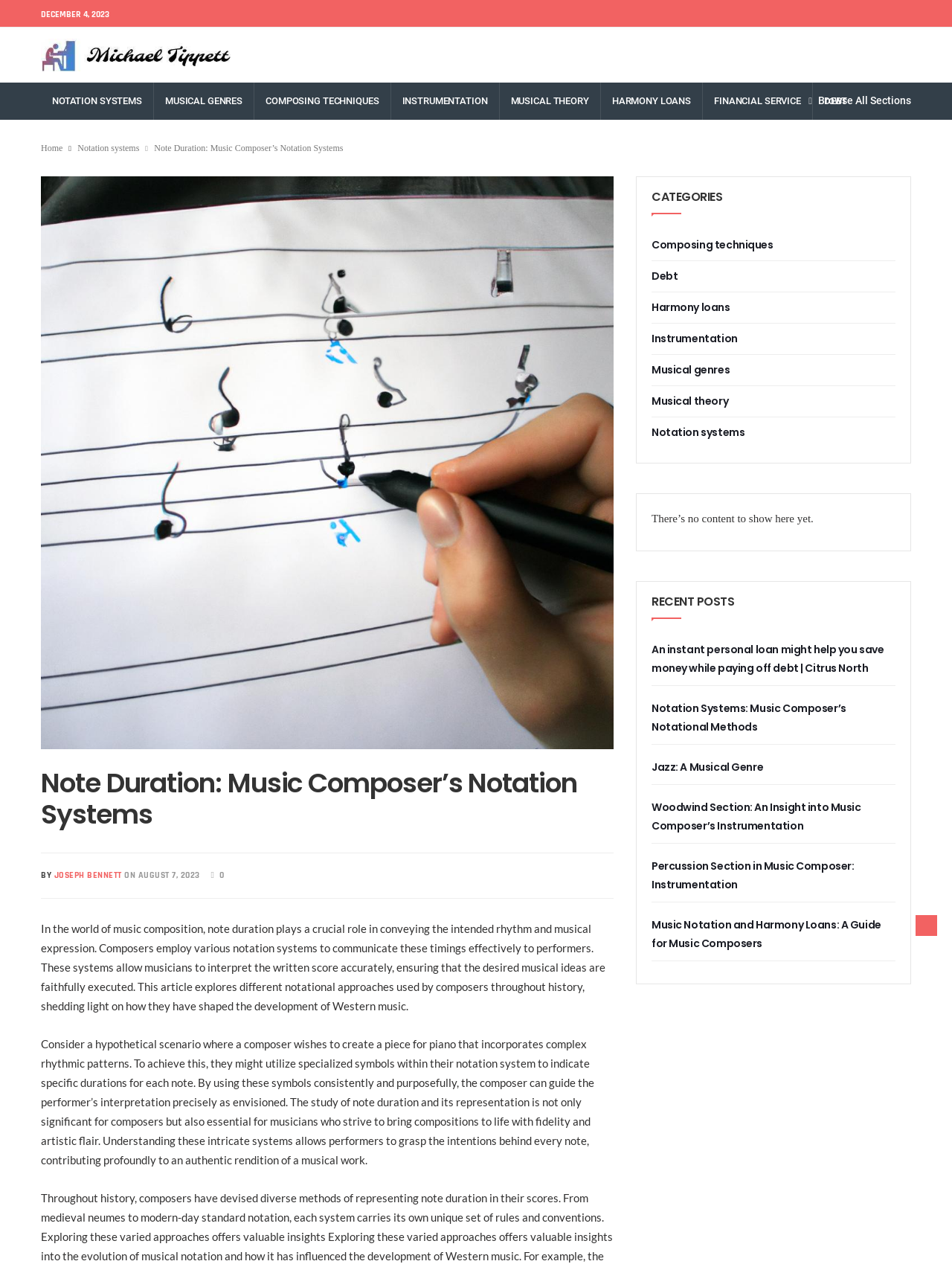Please provide a detailed answer to the question below by examining the image:
How many recent posts are listed?

I counted the number of links under the 'RECENT POSTS' heading and found 5 recent posts, each with a title and a link.